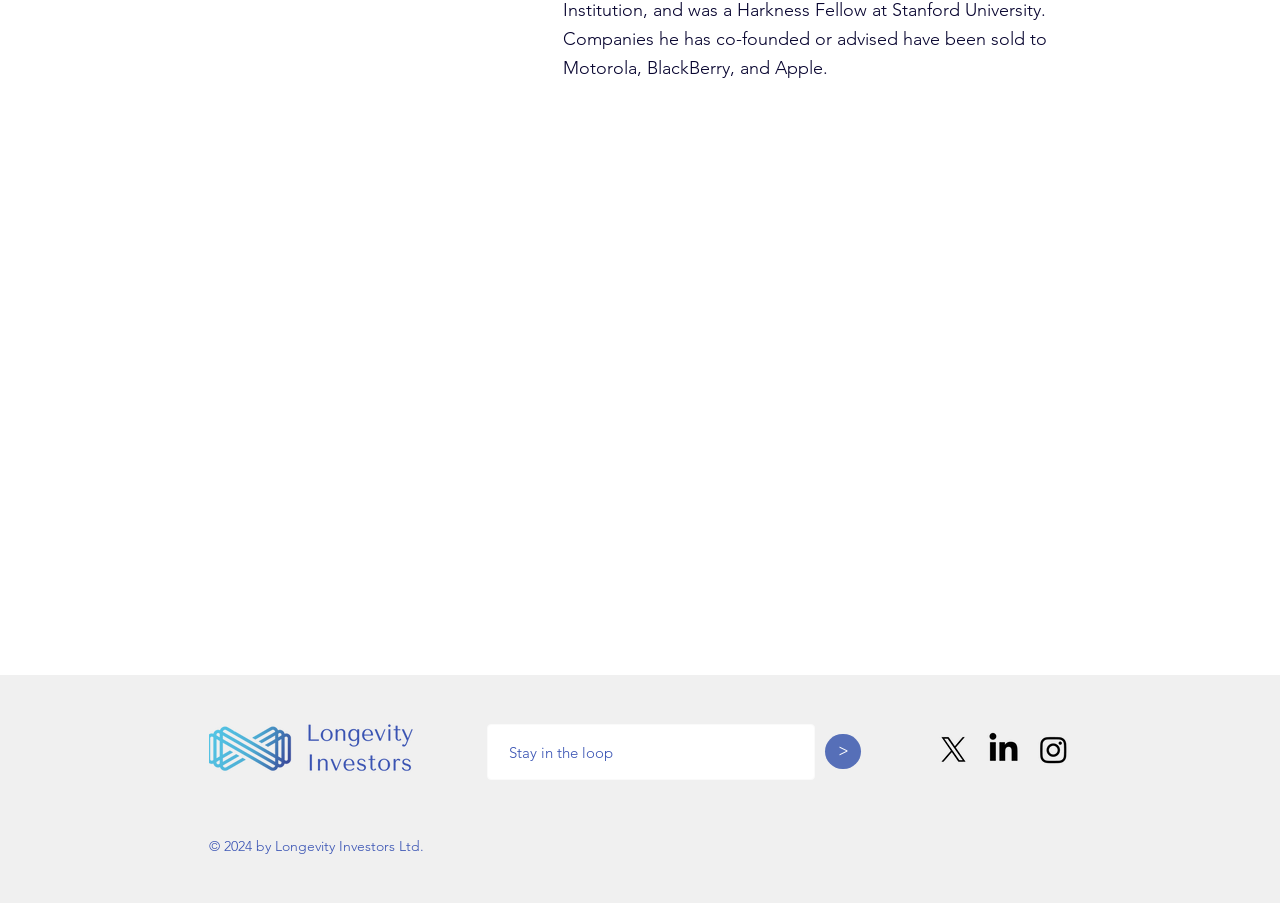Using the element description aria-label="LinkedIn", predict the bounding box coordinates for the UI element. Provide the coordinates in (top-left x, top-left y, bottom-right x, bottom-right y) format with values ranging from 0 to 1.

[0.77, 0.811, 0.798, 0.849]